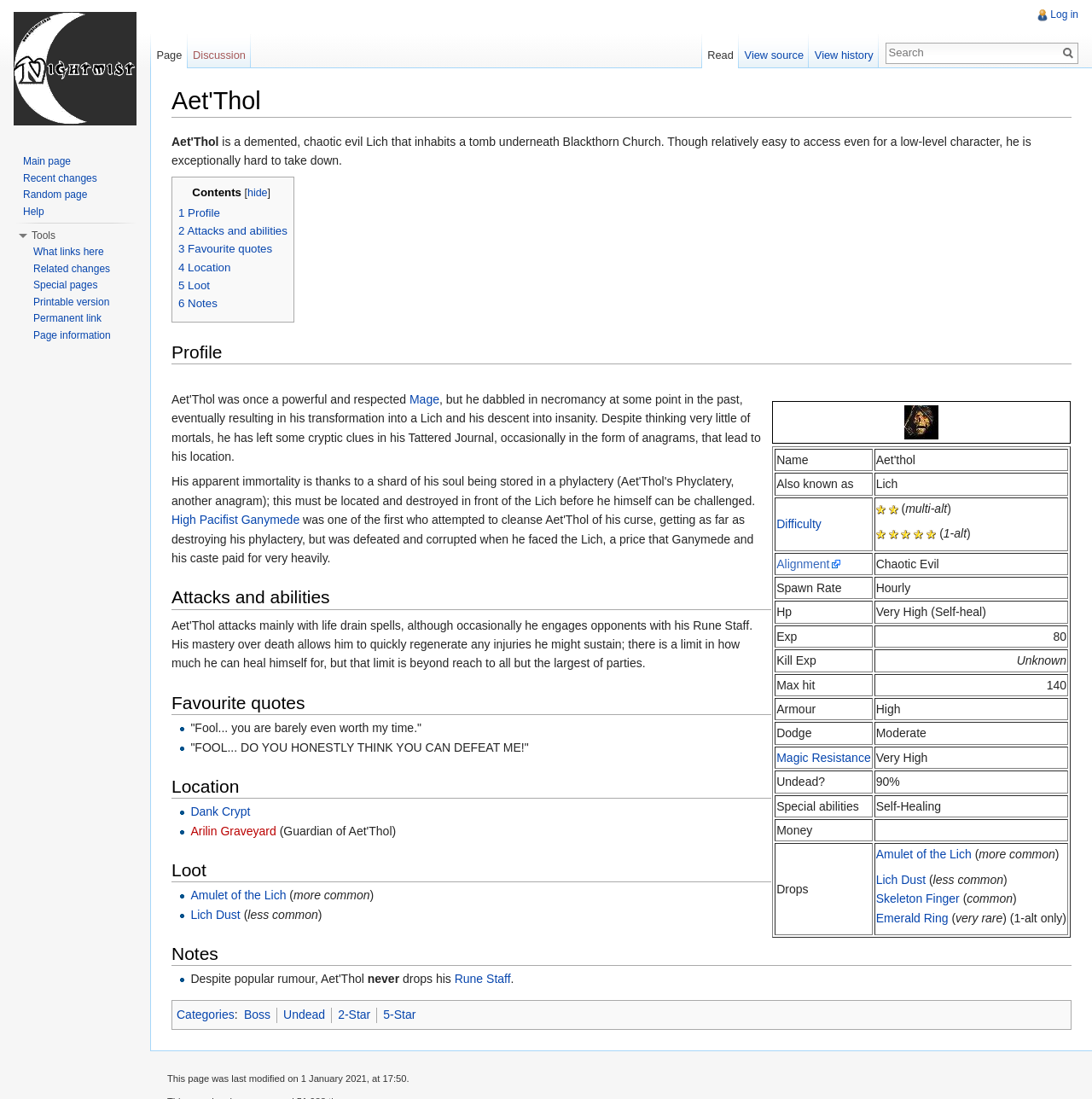What is the name of the image file associated with Aet'Thol?
Please analyze the image and answer the question with as much detail as possible.

I found the answer by looking at the image element under the 'Profile' section, which has the filename '1133.jpg'.